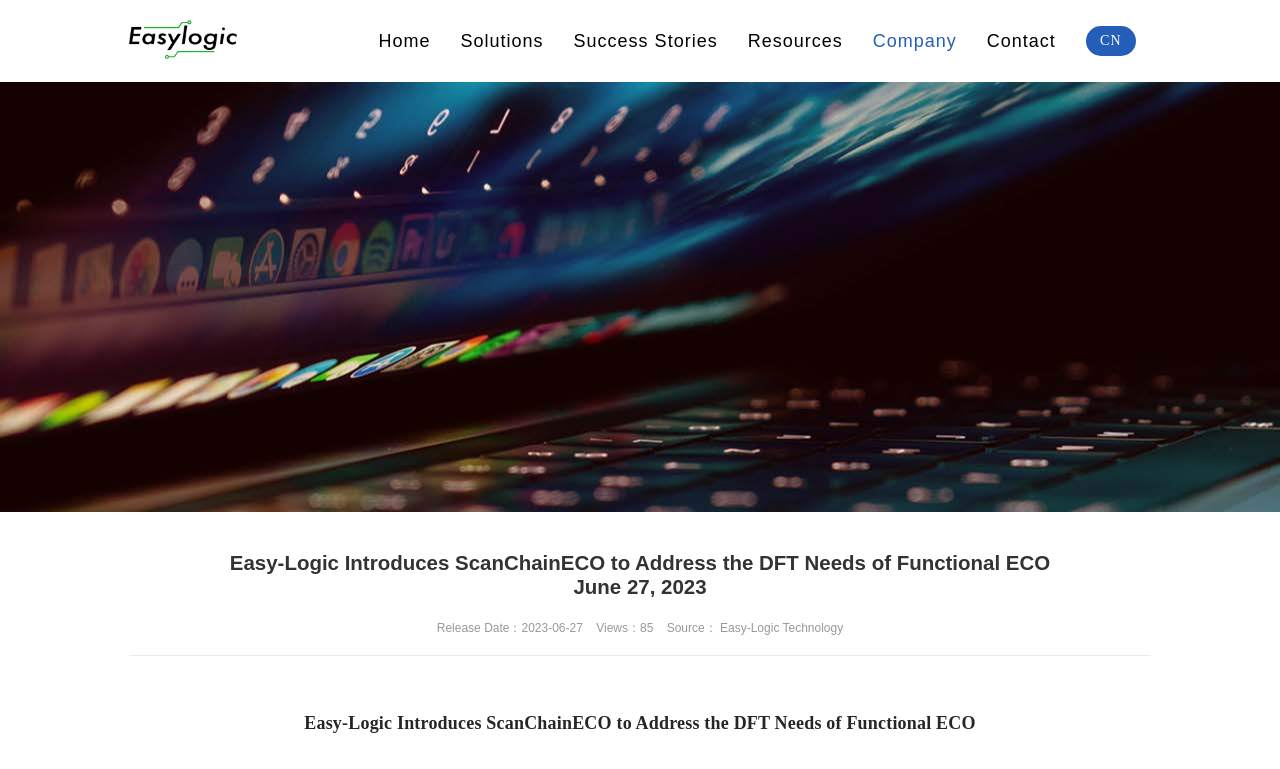Reply to the question with a single word or phrase:
What language option is available?

CN